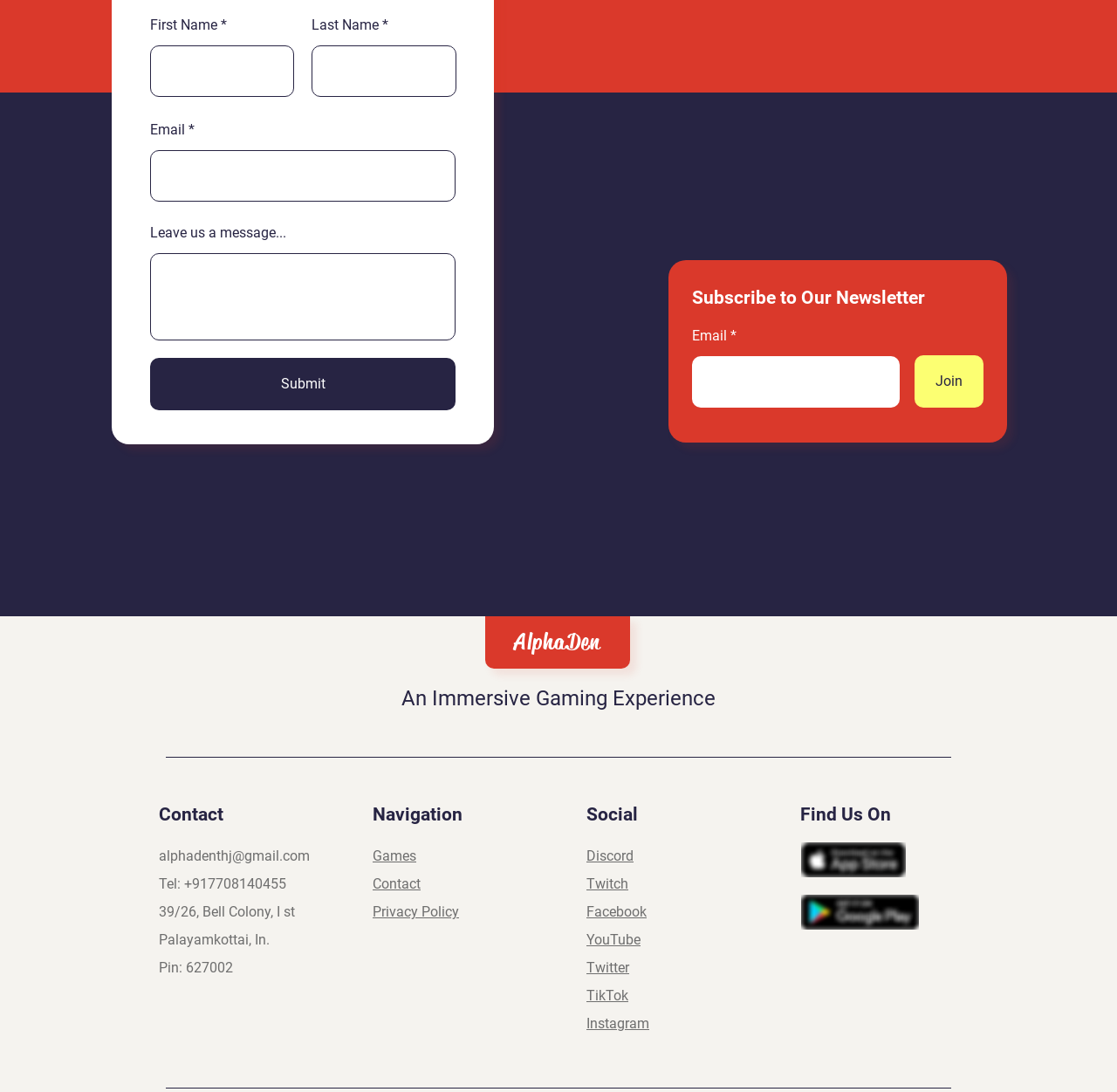Determine the bounding box coordinates of the element's region needed to click to follow the instruction: "Contact via email". Provide these coordinates as four float numbers between 0 and 1, formatted as [left, top, right, bottom].

[0.142, 0.776, 0.277, 0.792]